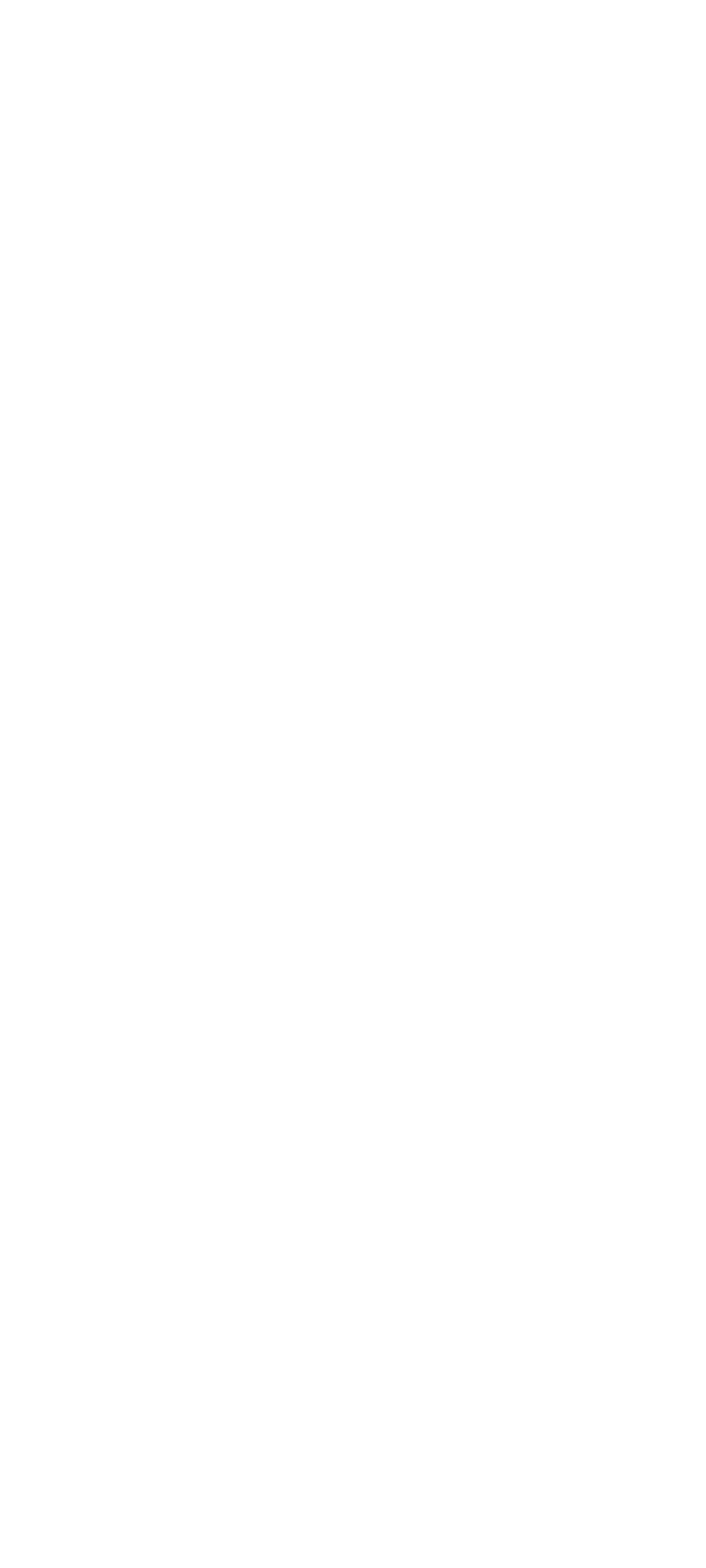Describe the entire webpage, focusing on both content and design.

This webpage appears to be a list of dental-related terms. At the top left, there are four bullet points, each represented by a '•' symbol, arranged vertically. To the right of each bullet point, there is a corresponding term: "Open bites", "Underbites", "Overbites", and "Crossbites", listed in that order from top to bottom. The text is aligned to the left, and each term is positioned directly to the right of its respective bullet point.